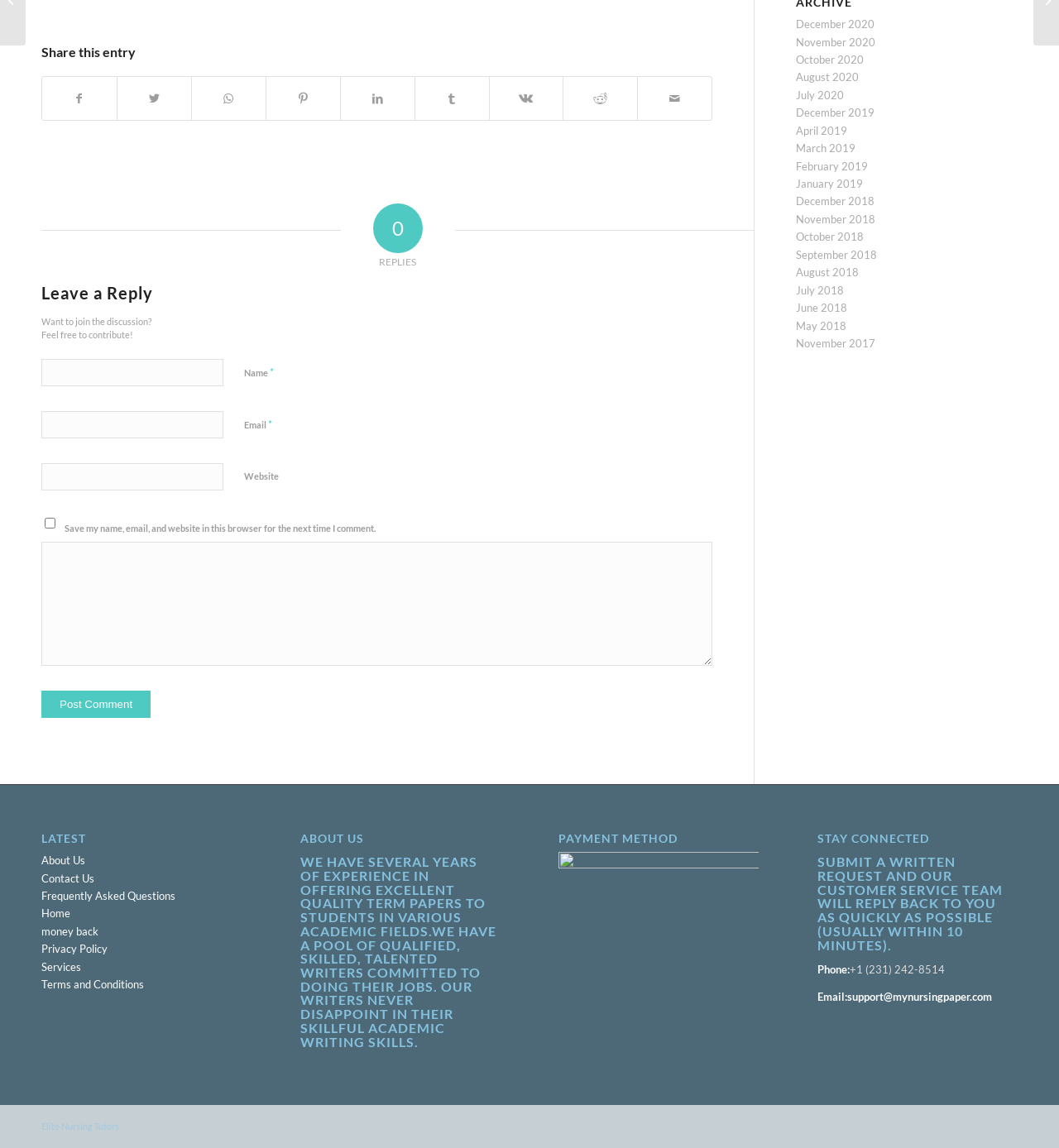For the given element description Frequently Asked Questions, determine the bounding box coordinates of the UI element. The coordinates should follow the format (top-left x, top-left y, bottom-right x, bottom-right y) and be within the range of 0 to 1.

[0.039, 0.774, 0.166, 0.786]